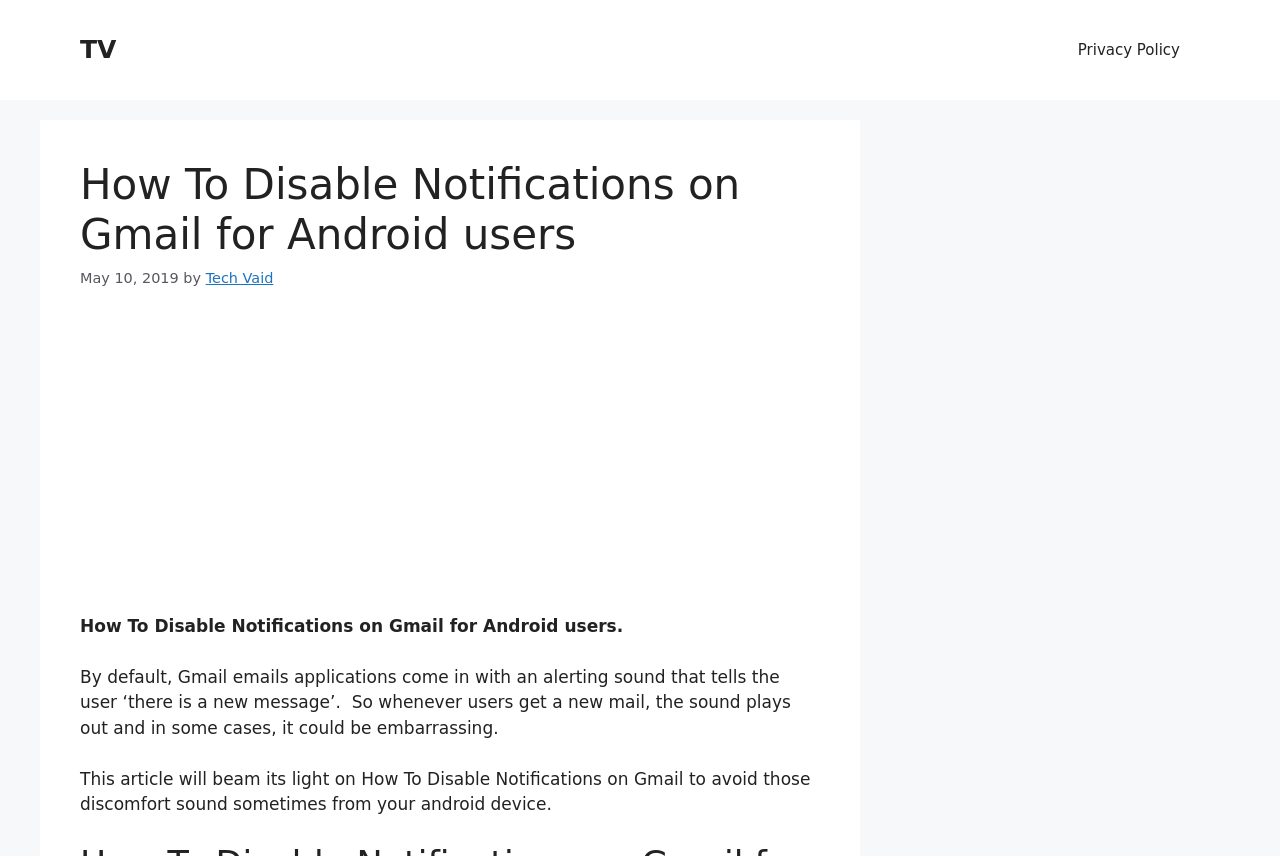Locate the bounding box of the UI element with the following description: "Privacy Policy".

[0.826, 0.023, 0.938, 0.093]